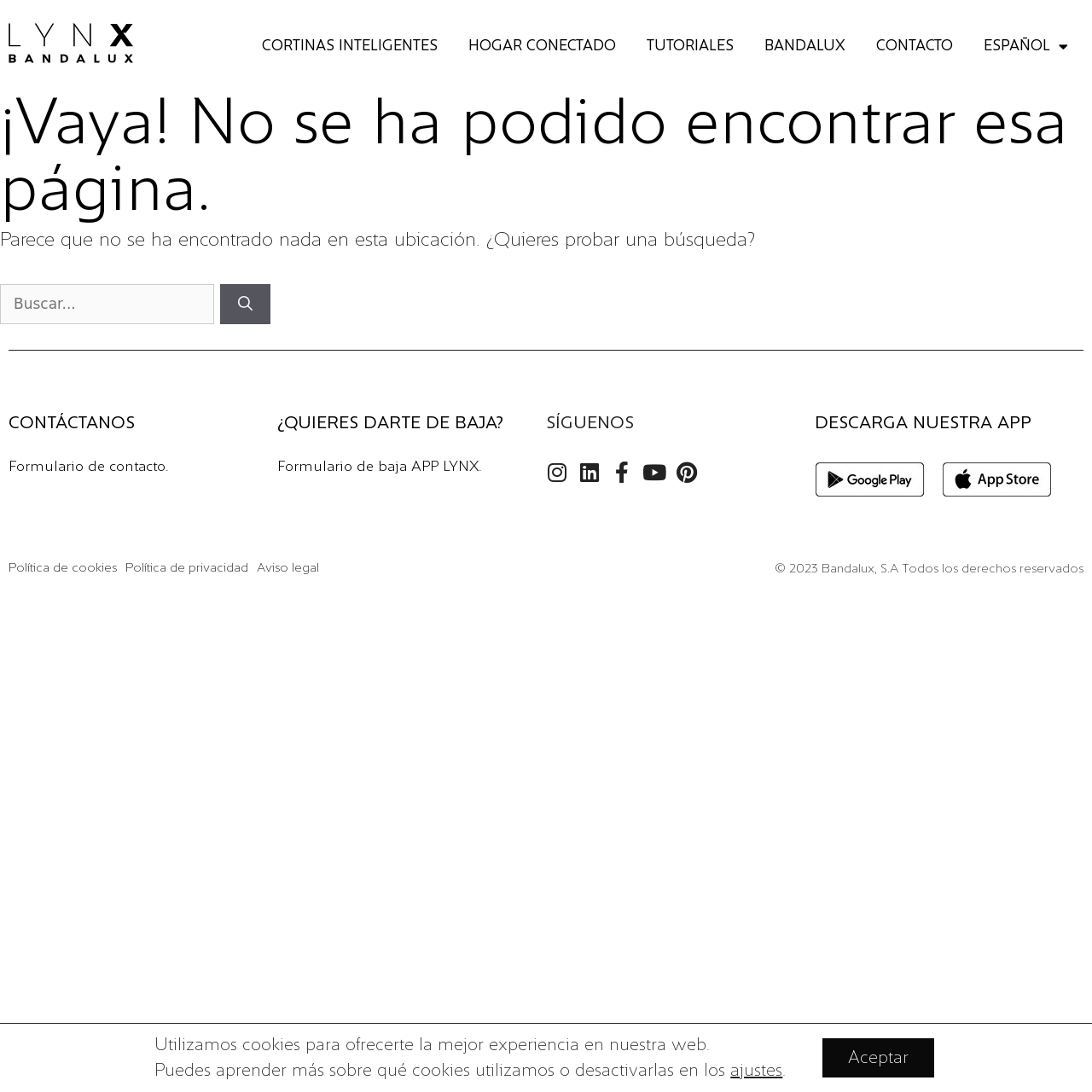Provide the bounding box for the UI element matching this description: "parent_node: Buscar: name="s" placeholder="Buscar..." title="Buscar:"".

[0.0, 0.26, 0.196, 0.297]